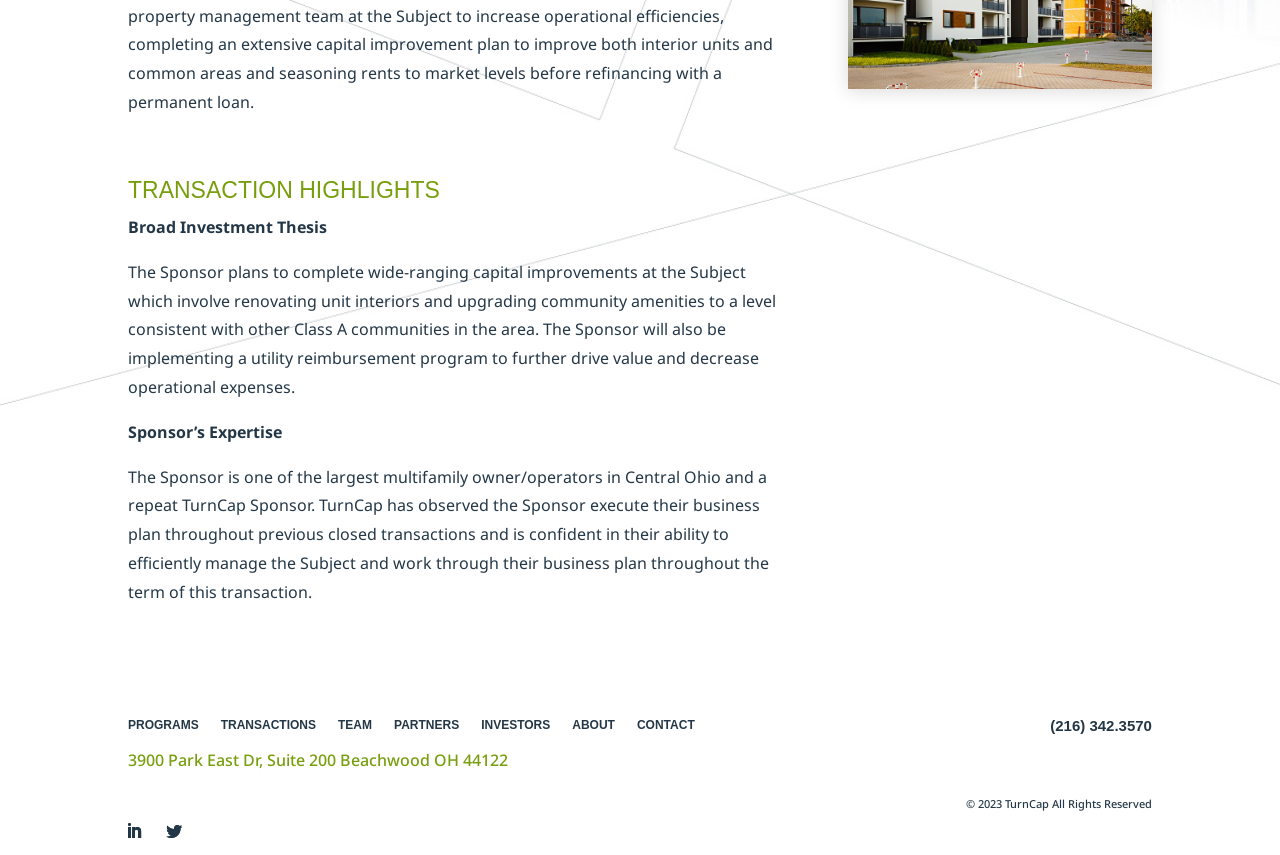Provide the bounding box coordinates of the HTML element described by the text: "Follow".

[0.123, 0.954, 0.148, 0.991]